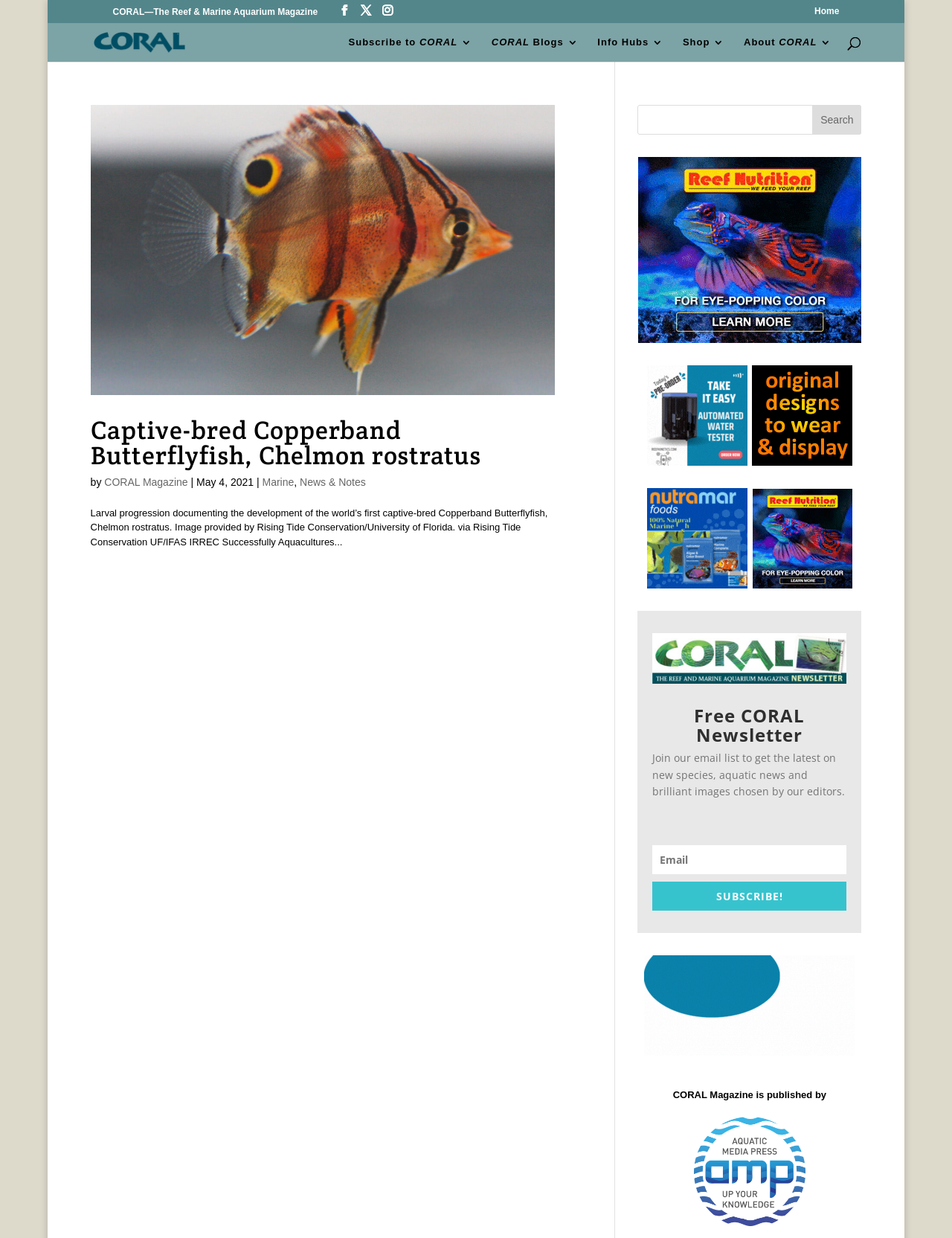What is the purpose of the search box?
Refer to the image and provide a thorough answer to the question.

The search box is located at the top of the webpage, and it allows users to search for specific articles or topics within the magazine.